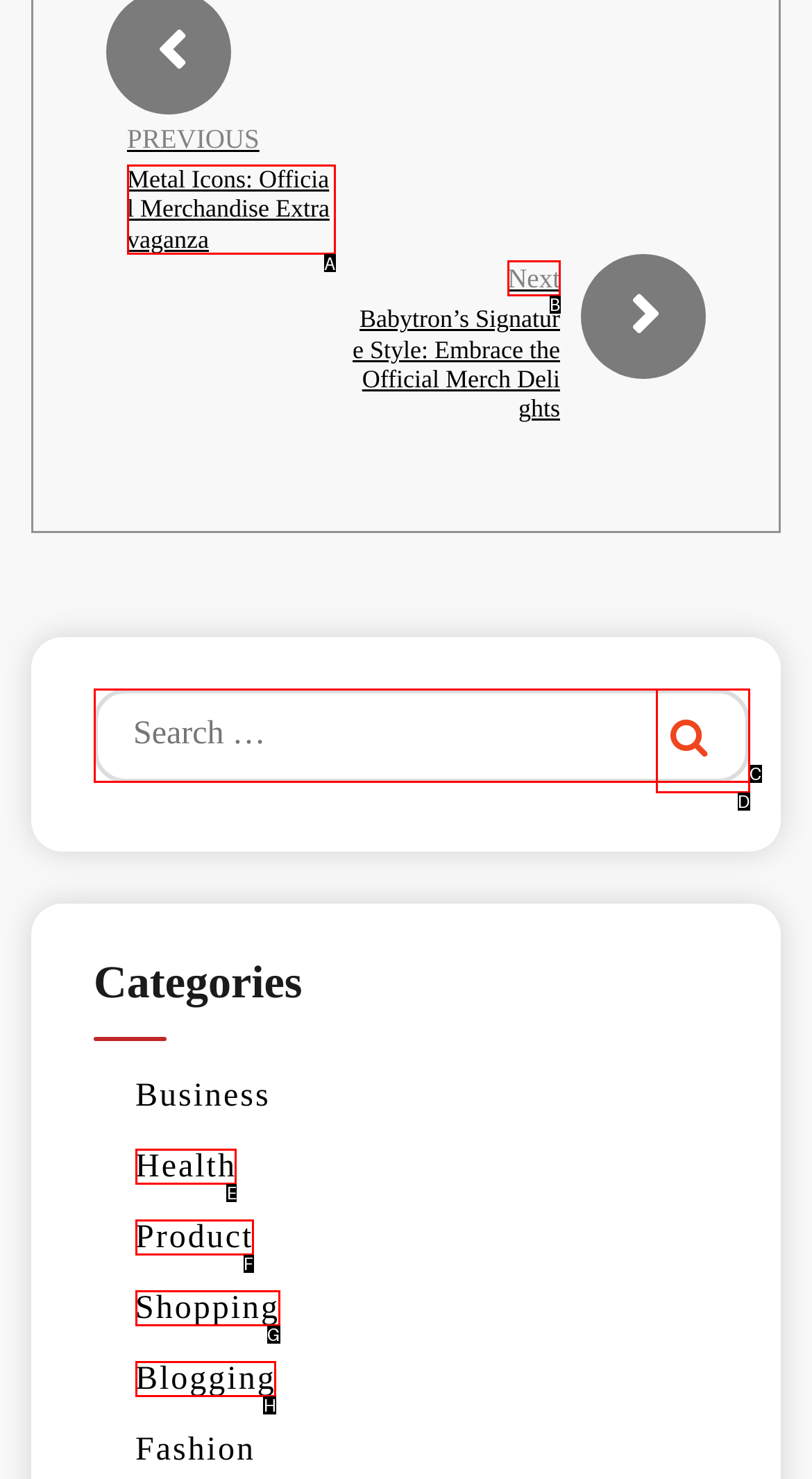Identify the HTML element you need to click to achieve the task: Click on the 'Next' link. Respond with the corresponding letter of the option.

B